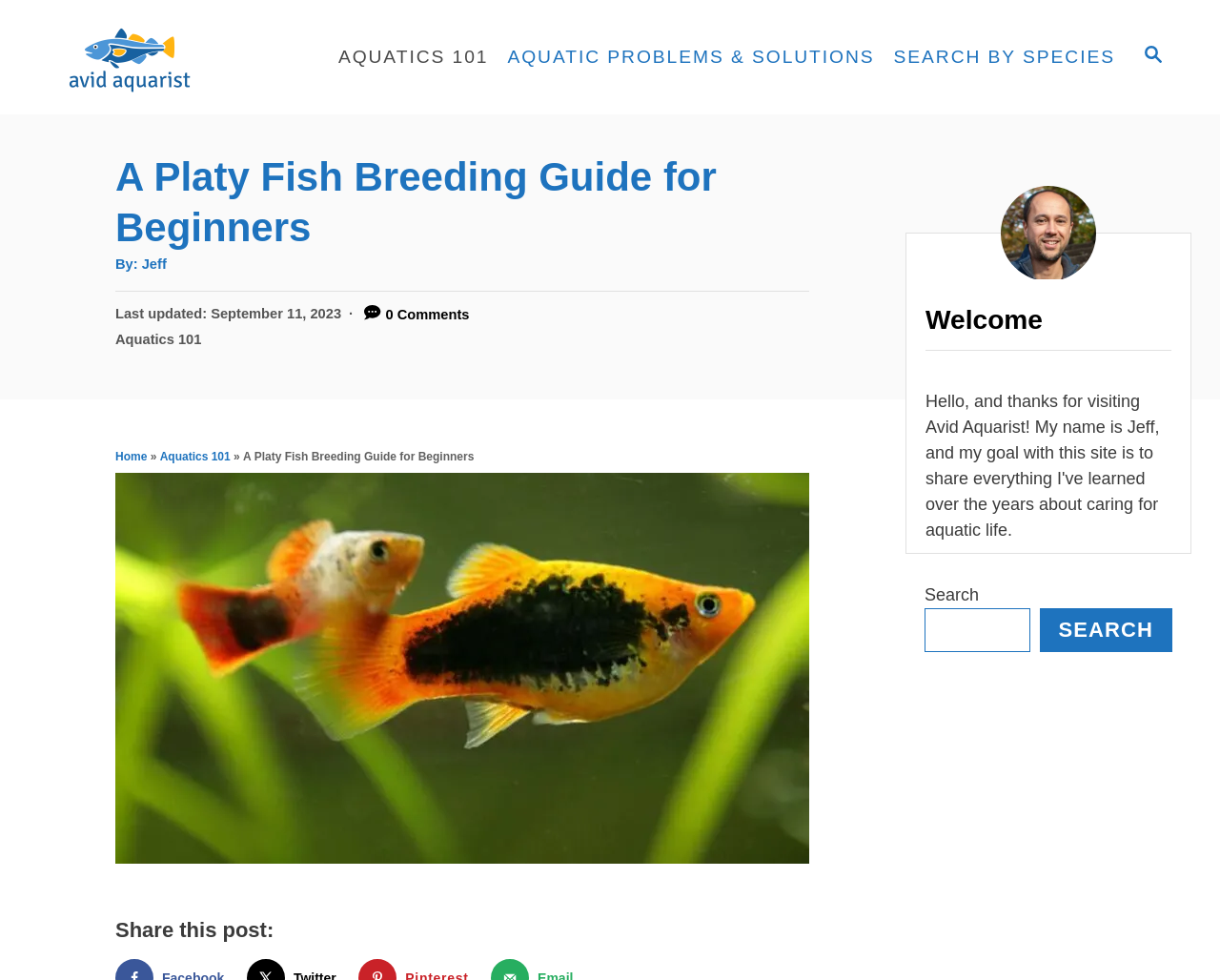Provide a single word or phrase to answer the given question: 
What type of fish is the webpage about?

Platy fish